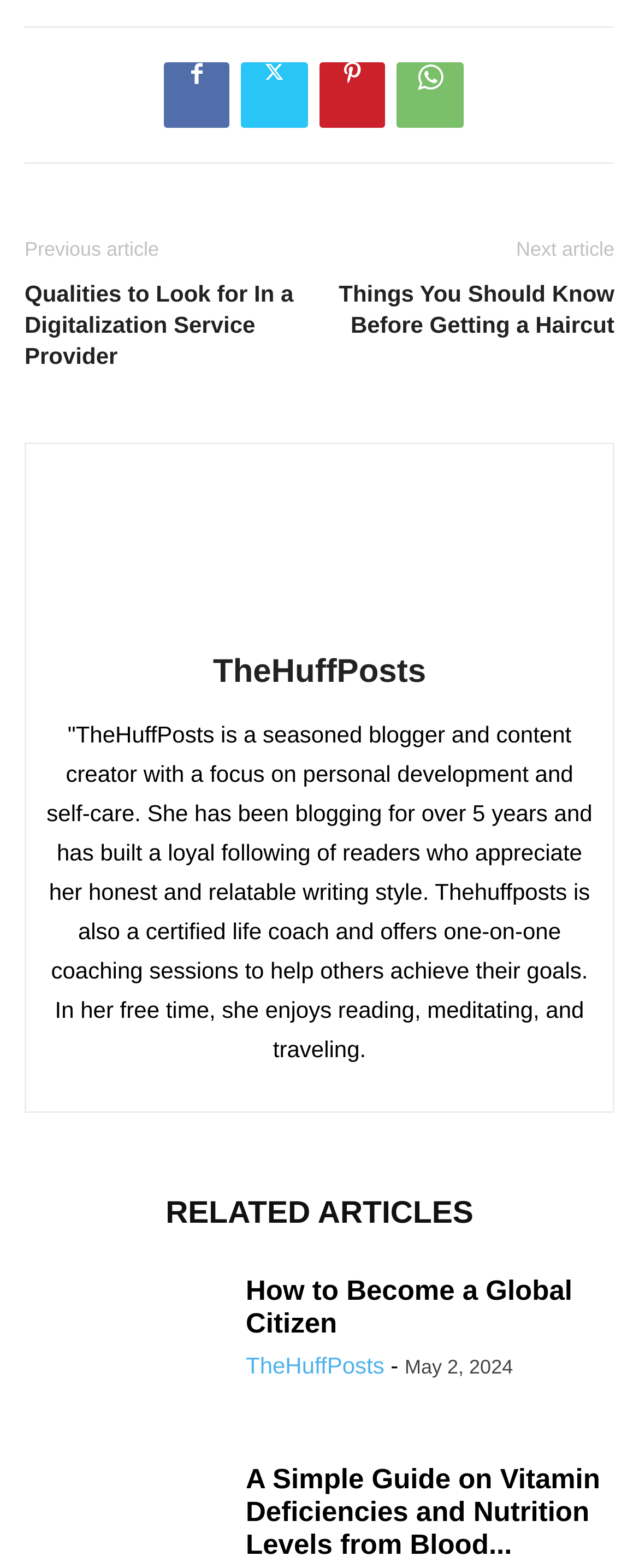Examine the image and give a thorough answer to the following question:
What is the previous article?

In the footer section, there is a link to the previous article, which is titled 'Things You Should Know Before Getting a Haircut'.